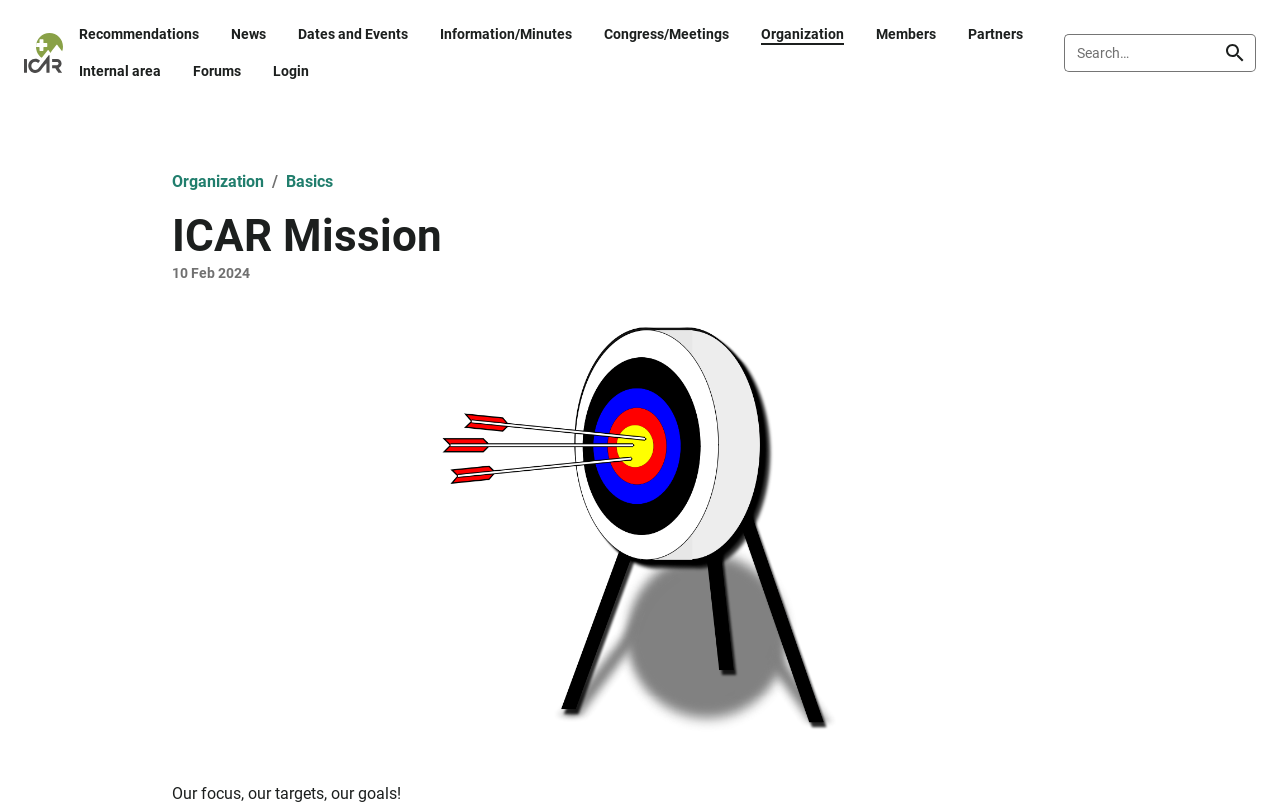Please locate the bounding box coordinates of the element that should be clicked to achieve the given instruction: "Go to the News page".

[0.168, 0.02, 0.221, 0.065]